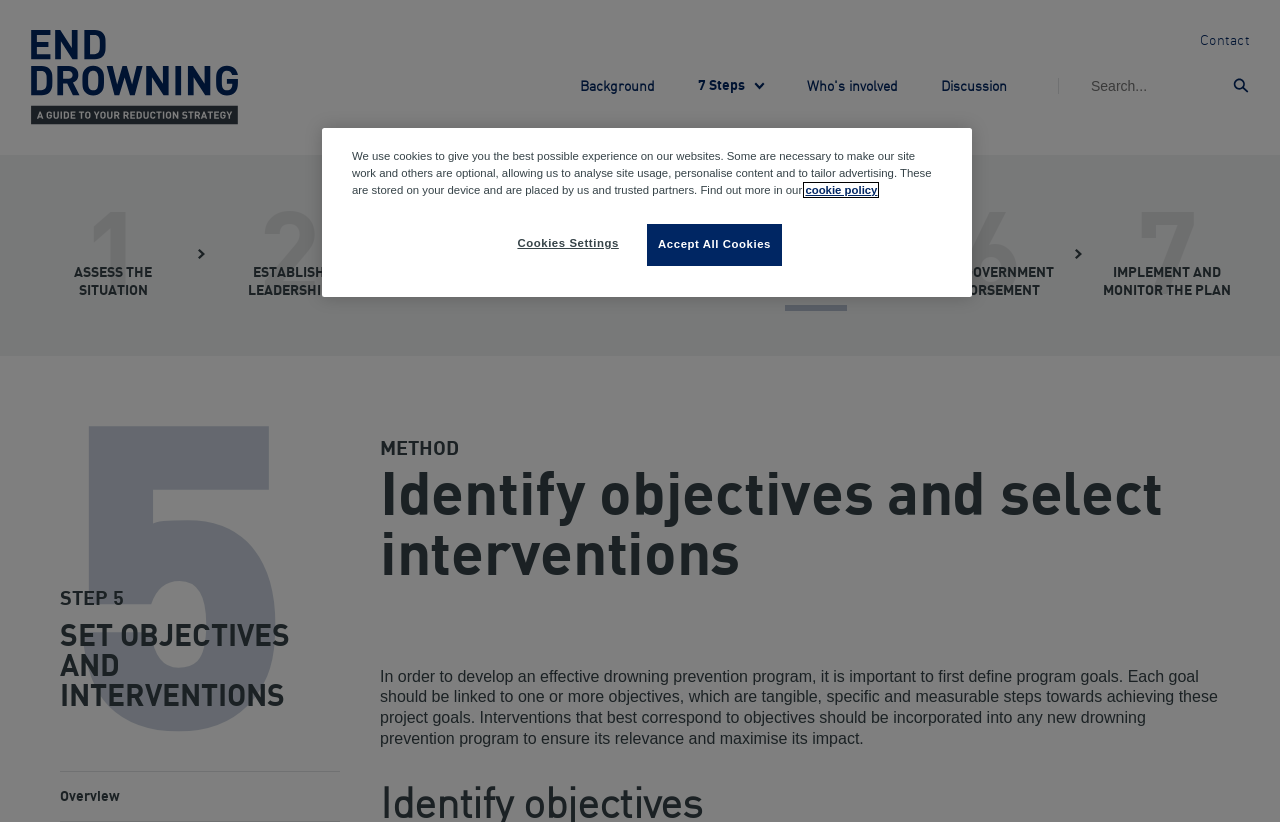Please determine the bounding box coordinates of the clickable area required to carry out the following instruction: "view background information". The coordinates must be four float numbers between 0 and 1, represented as [left, top, right, bottom].

[0.453, 0.057, 0.512, 0.189]